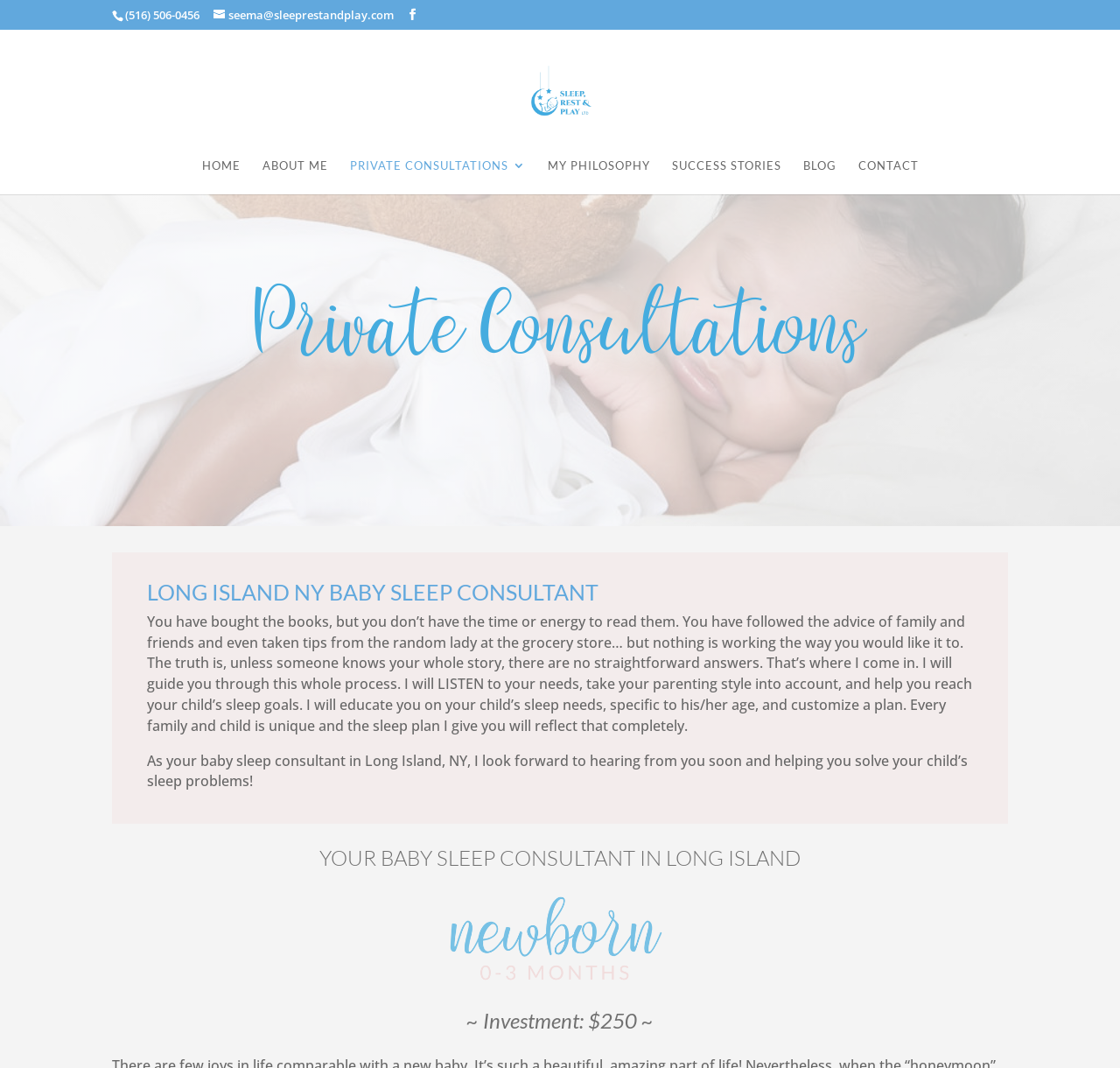Provide your answer in a single word or phrase: 
What is the phone number of the baby sleep consultant?

(516) 506-0456